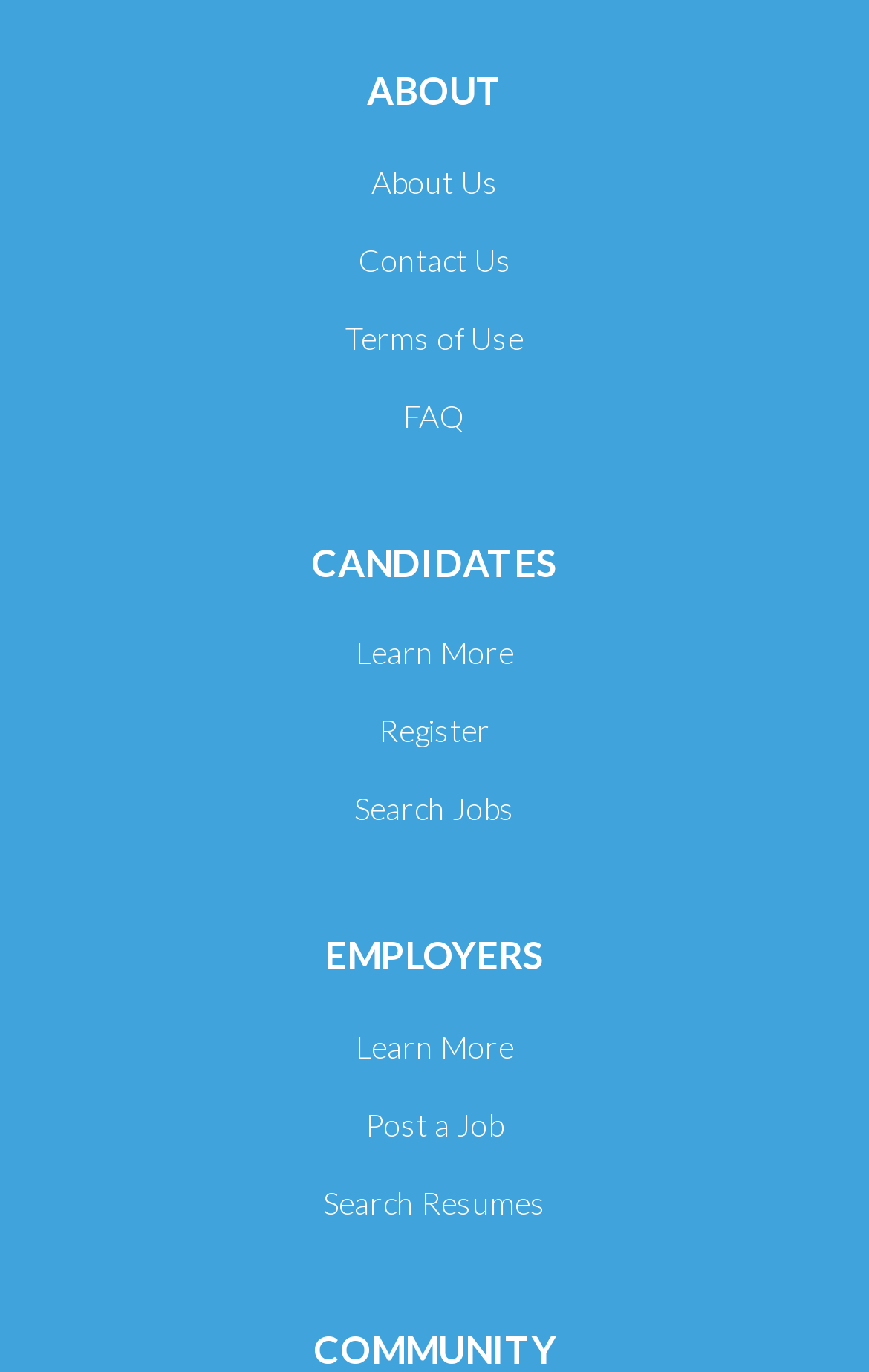Answer the following inquiry with a single word or phrase:
What is the purpose of the 'Learn More' links?

To provide additional information